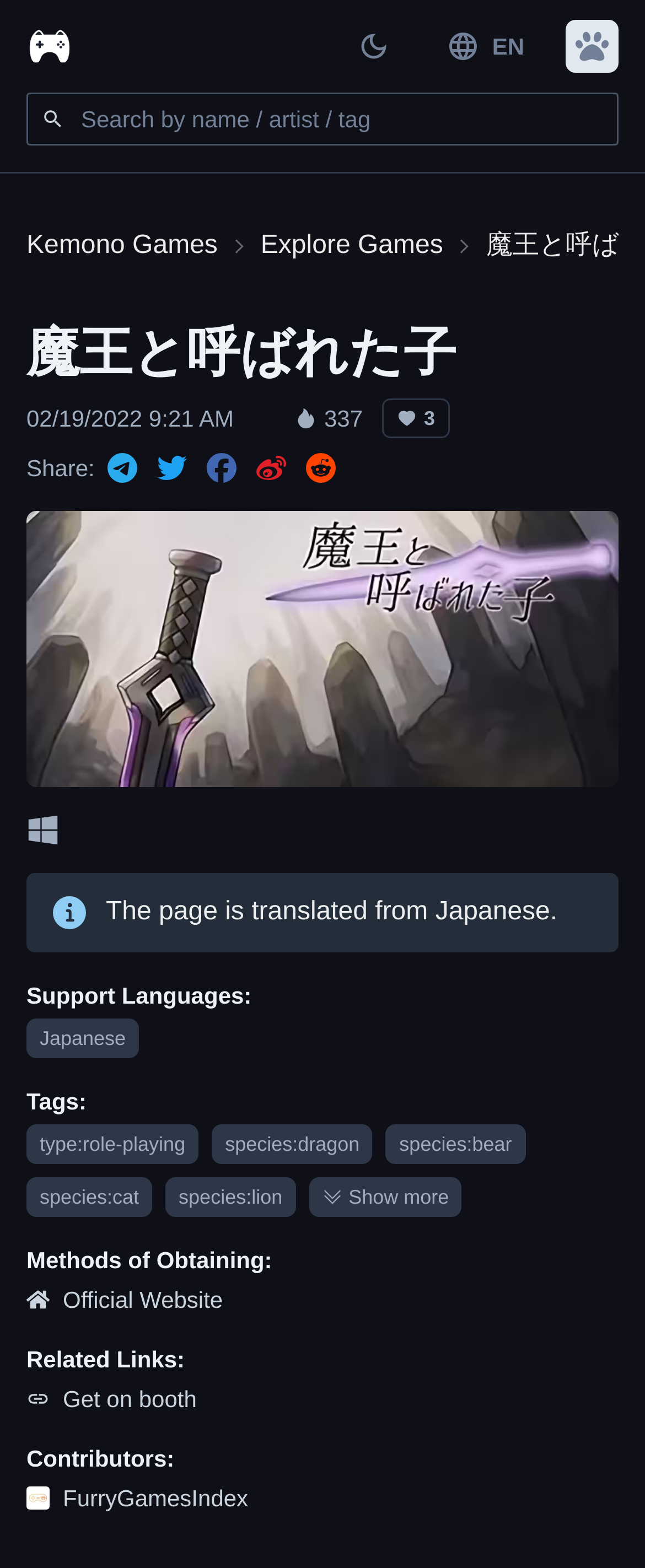Identify the coordinates of the bounding box for the element that must be clicked to accomplish the instruction: "Read about German Arctic Strategy".

None